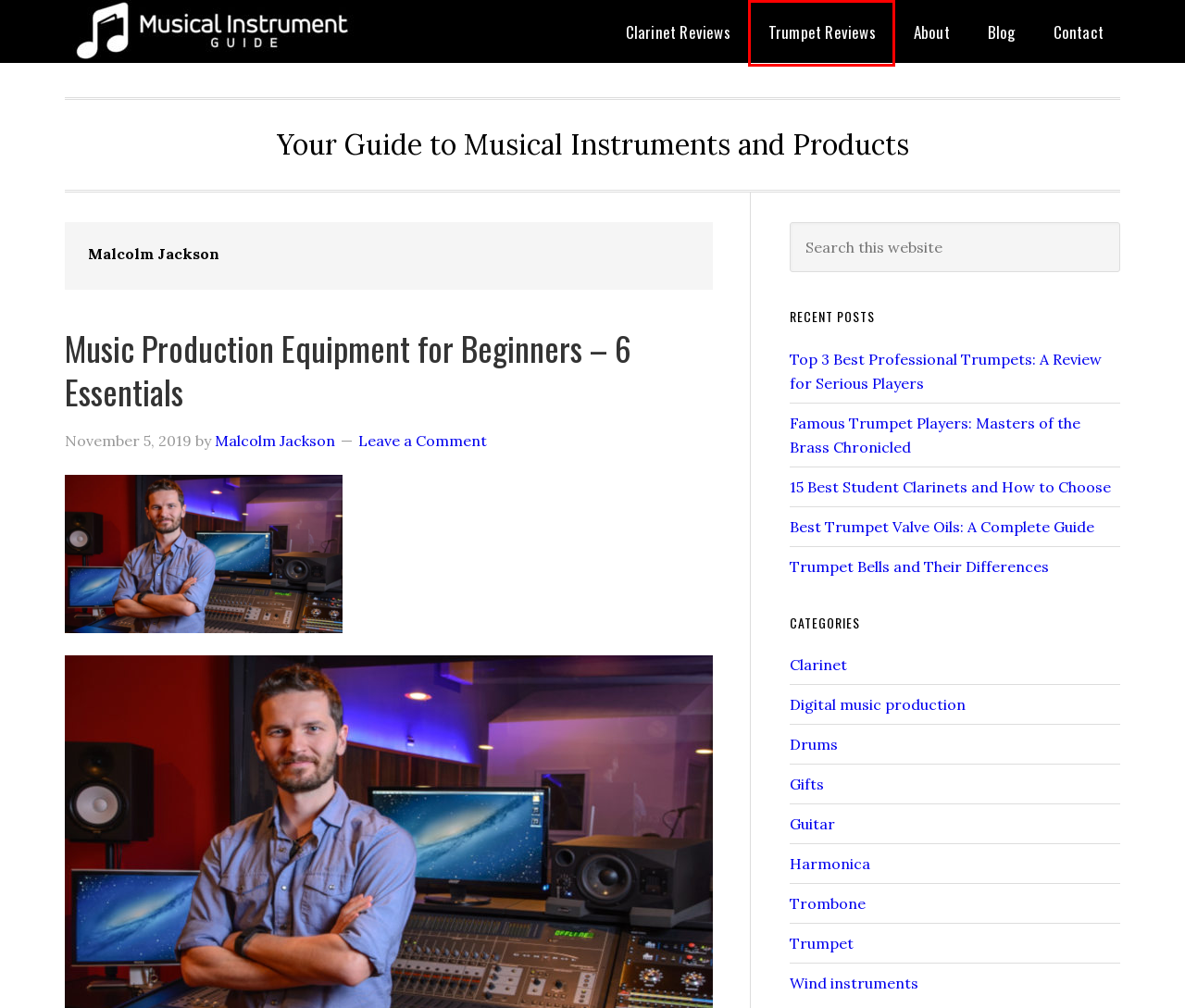Using the screenshot of a webpage with a red bounding box, pick the webpage description that most accurately represents the new webpage after the element inside the red box is clicked. Here are the candidates:
A. Best Trumpet Valve Oils: A Complete Guide
B. Harmonica
C. Contact Us
D. Top 3 Best Professional Trumpets: A Review for Serious Players
E. Your Guide to Musical Instruments and Products – Your Guide to Musical Instruments and Products
F. The Jean Paul USA TR-330: A Detailed Review
G. Wind instruments
H. Guitar

F